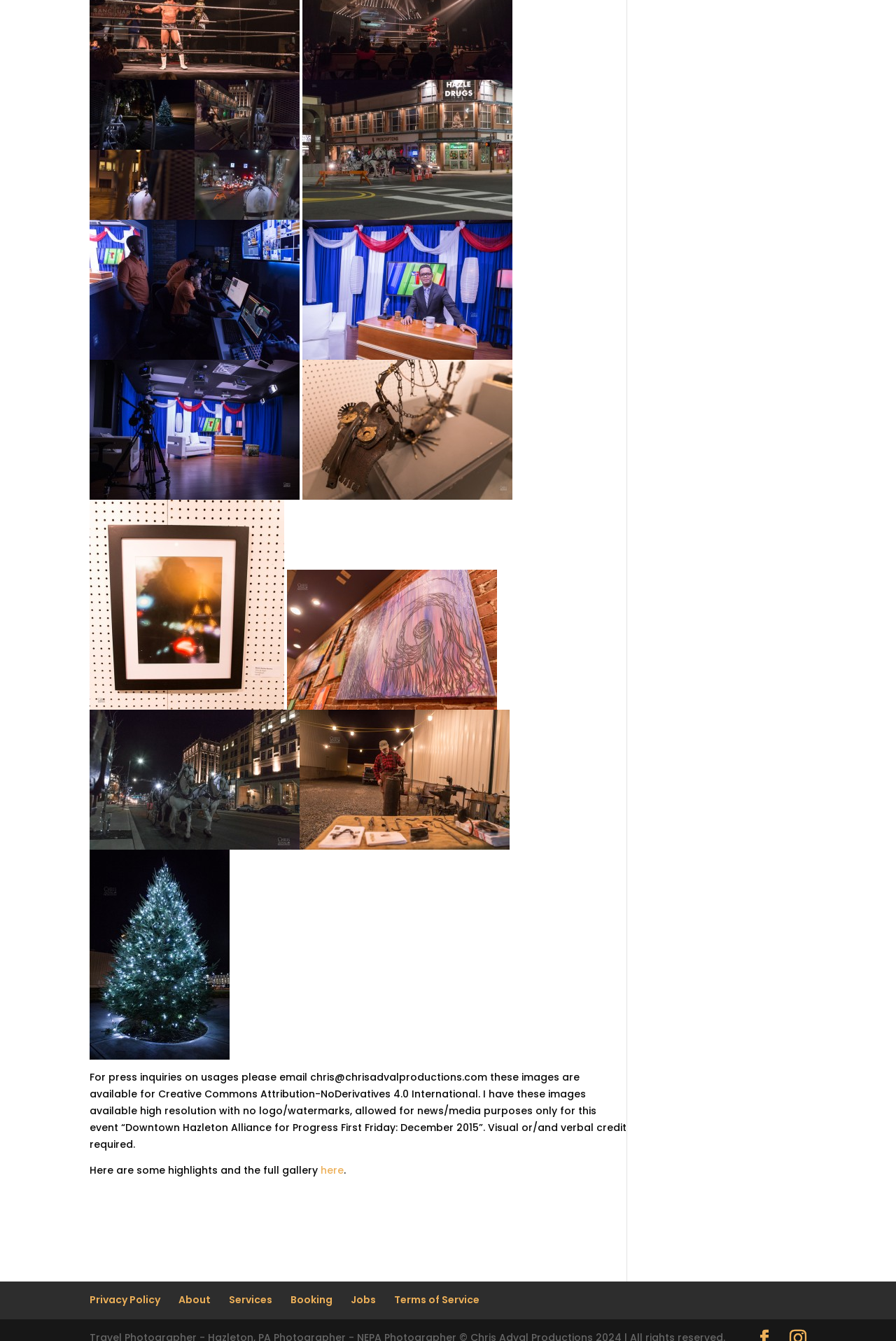Indicate the bounding box coordinates of the element that must be clicked to execute the instruction: "View image _MG_7426". The coordinates should be given as four float numbers between 0 and 1, i.e., [left, top, right, bottom].

[0.1, 0.048, 0.334, 0.058]